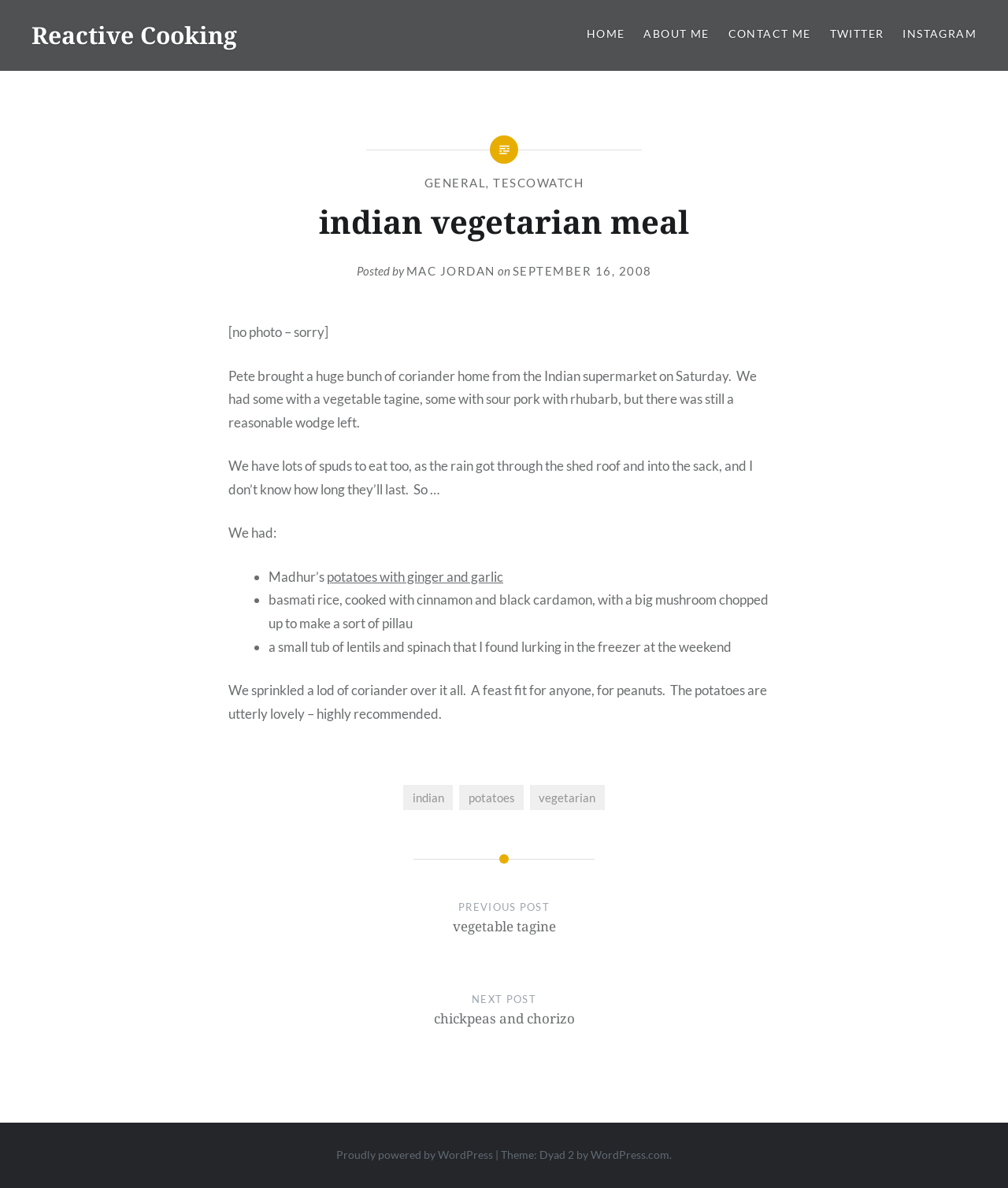What is the author of the post?
Refer to the image and provide a thorough answer to the question.

I determined the answer by looking at the article section of the webpage, where I found the text 'Posted by MAC JORDAN' which indicates the author of the post.